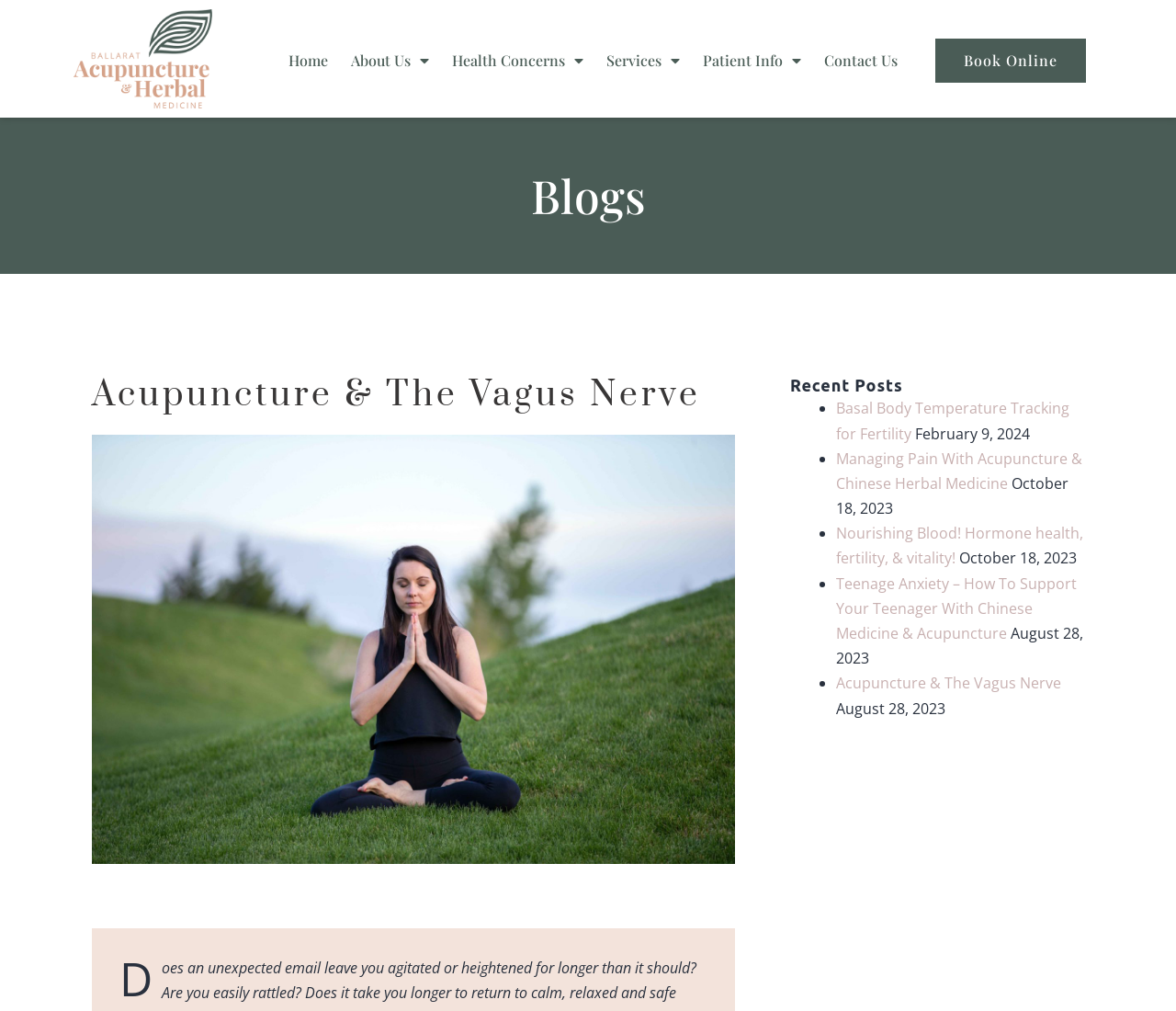Please determine the bounding box coordinates of the section I need to click to accomplish this instruction: "Read the 'Acupuncture & The Vagus Nerve' blog post".

[0.078, 0.371, 0.625, 0.412]